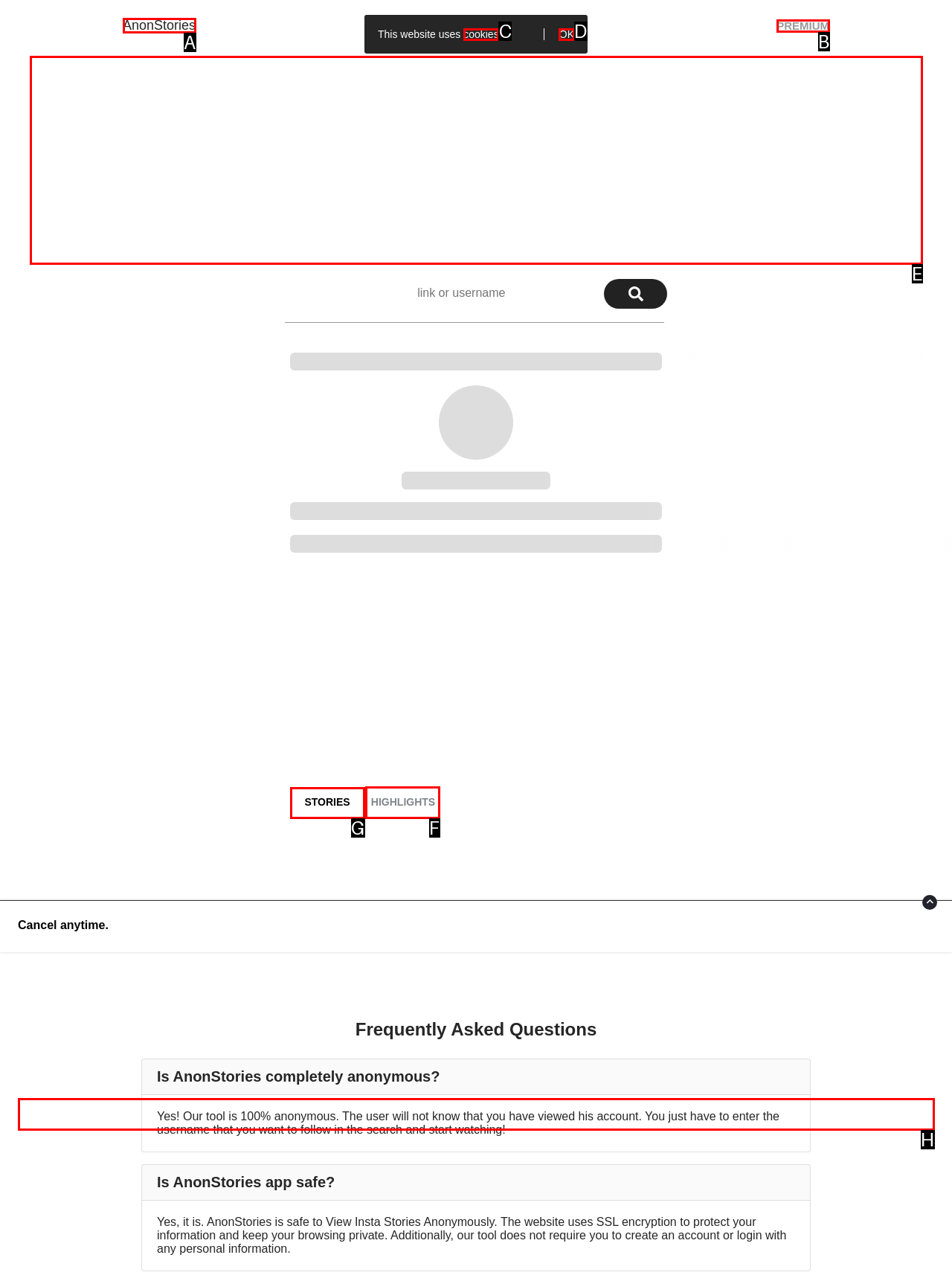Identify the letter of the option to click in order to Click on HIGHLIGHTS. Answer with the letter directly.

F